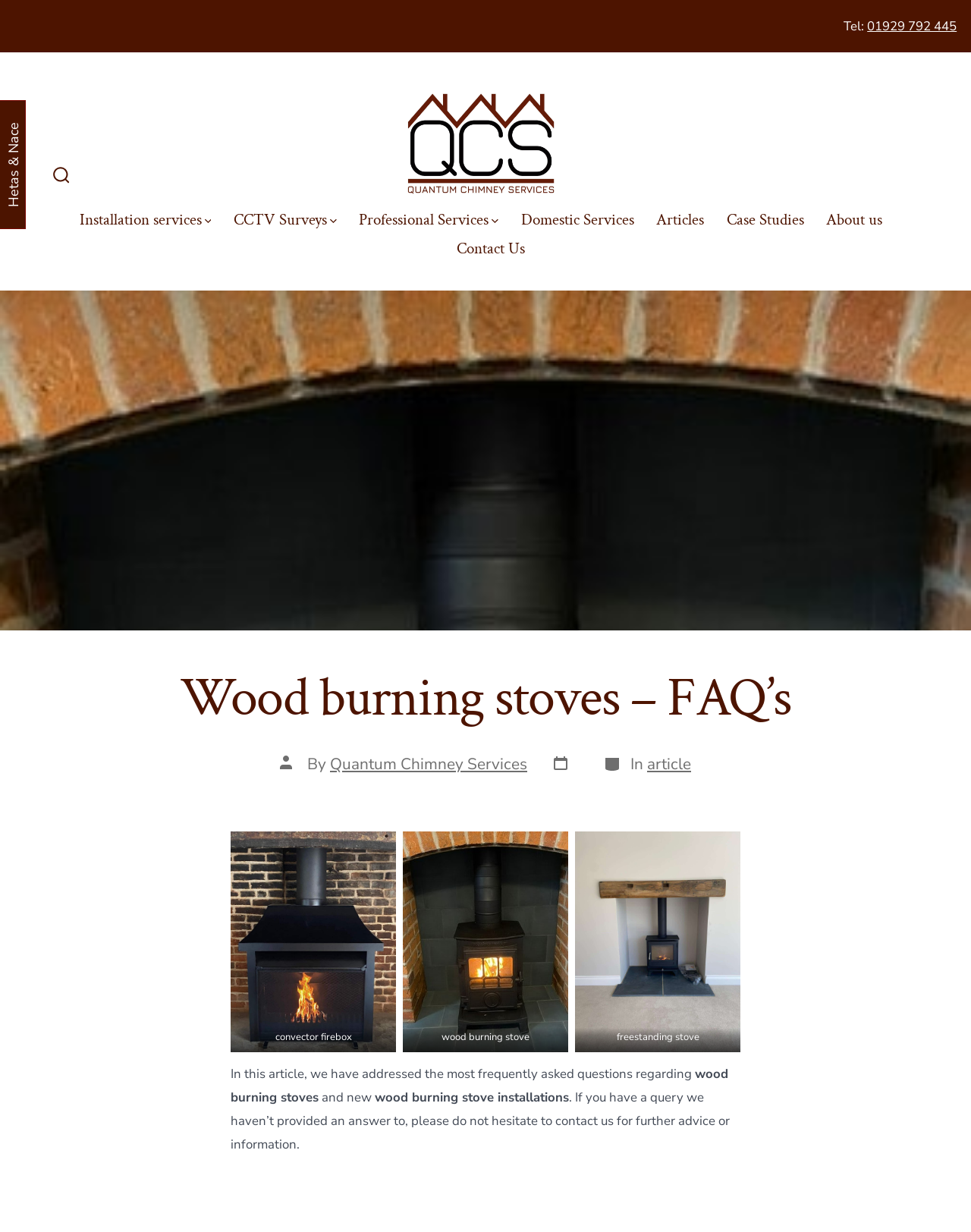Locate the bounding box coordinates of the area that needs to be clicked to fulfill the following instruction: "Read the article". The coordinates should be in the format of four float numbers between 0 and 1, namely [left, top, right, bottom].

[0.117, 0.541, 0.883, 0.592]